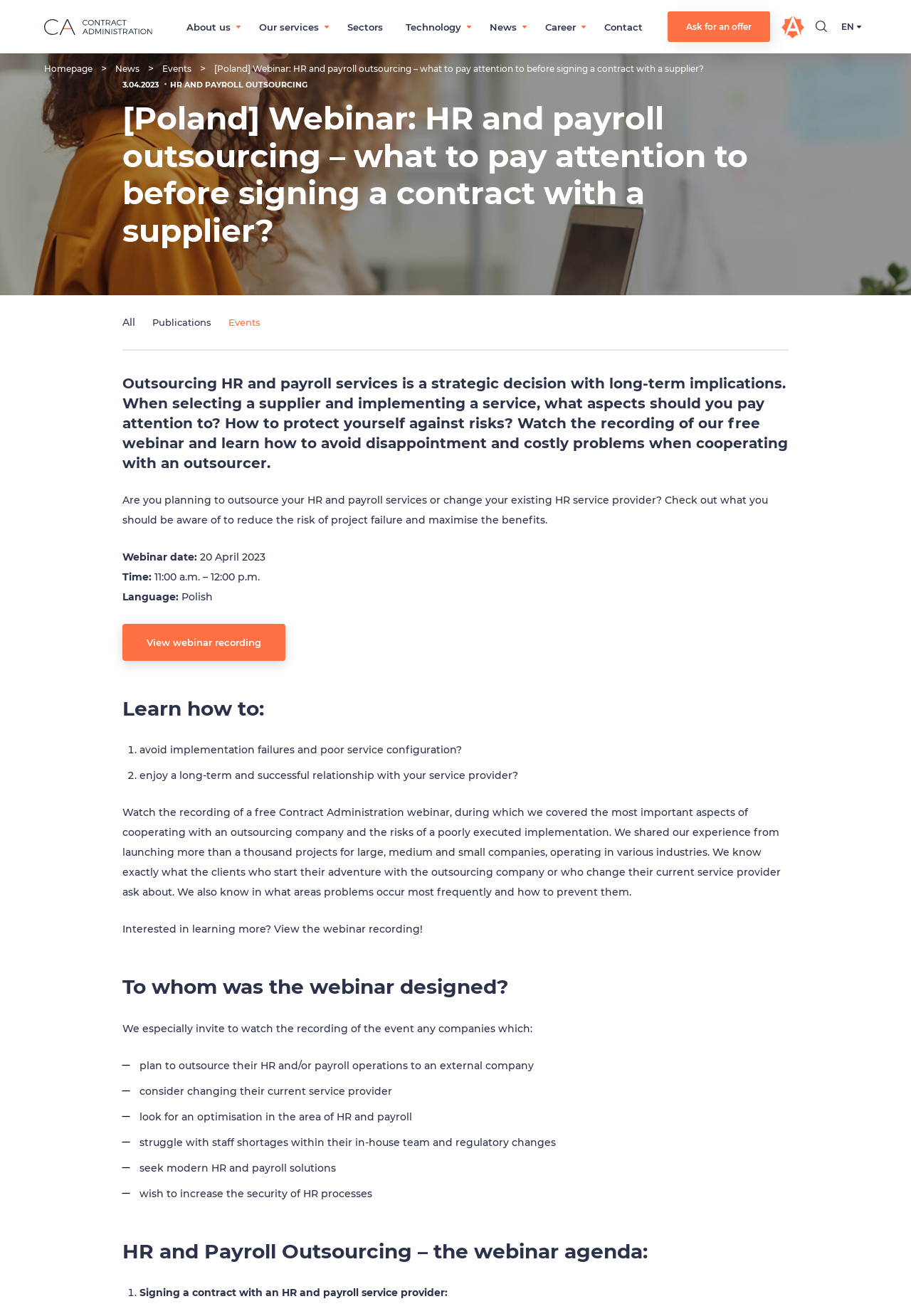Please find and report the bounding box coordinates of the element to click in order to perform the following action: "Contact us". The coordinates should be expressed as four float numbers between 0 and 1, in the format [left, top, right, bottom].

[0.663, 0.016, 0.705, 0.025]